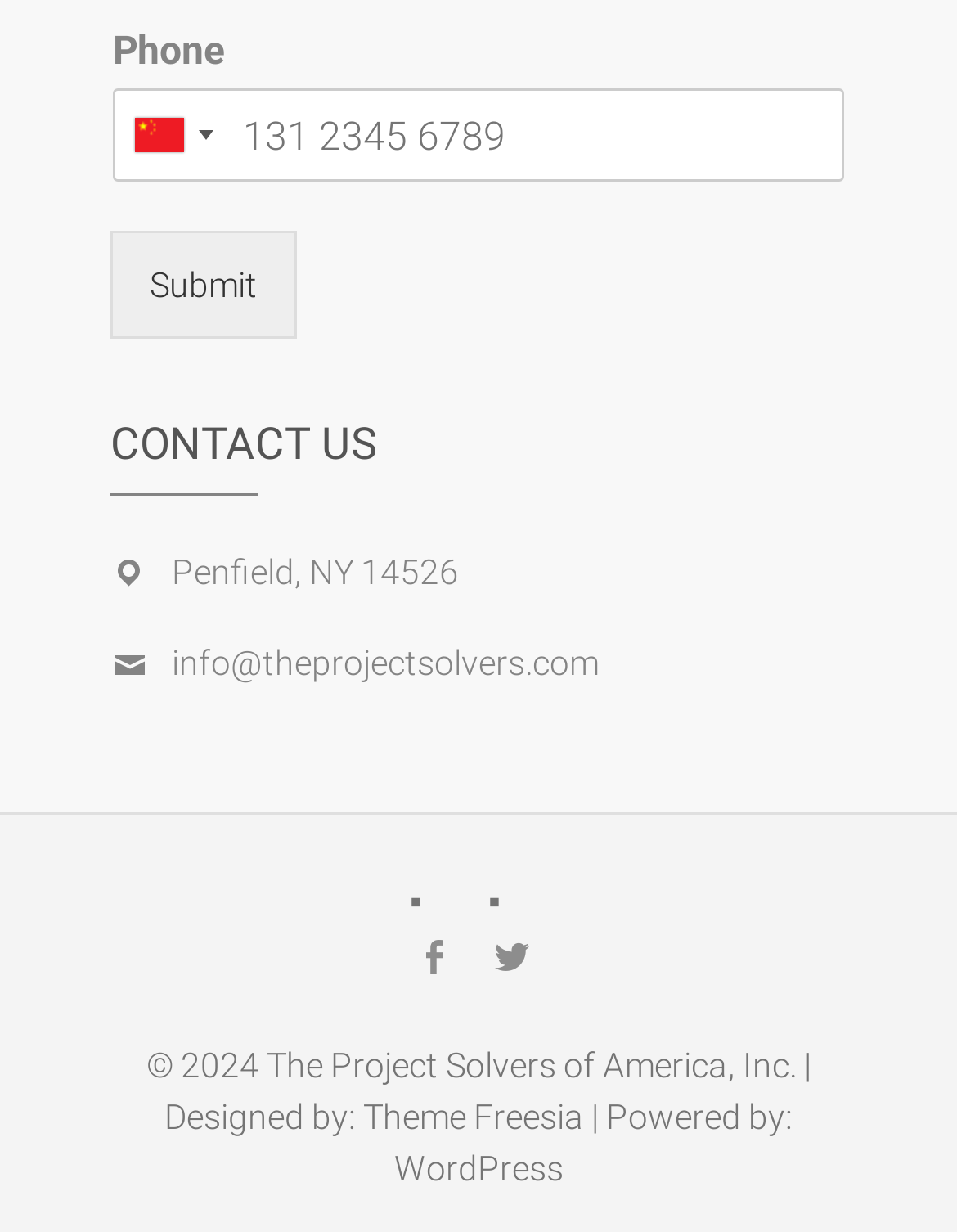Kindly provide the bounding box coordinates of the section you need to click on to fulfill the given instruction: "Submit the form".

[0.115, 0.188, 0.31, 0.275]